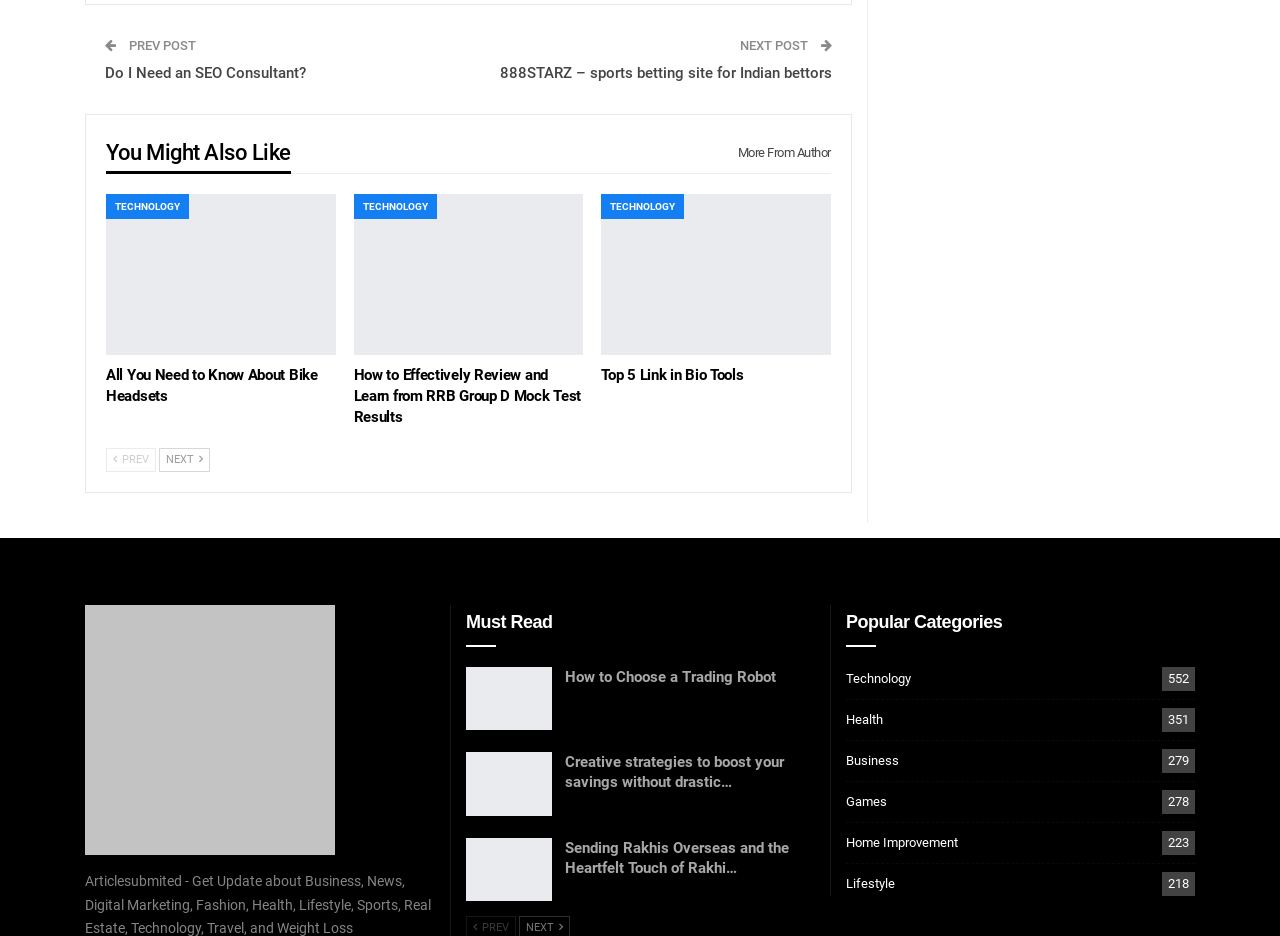What is the name of the author of the article 'All You Need to Know About Bike Headsets'?
Using the image as a reference, give a one-word or short phrase answer.

Not specified